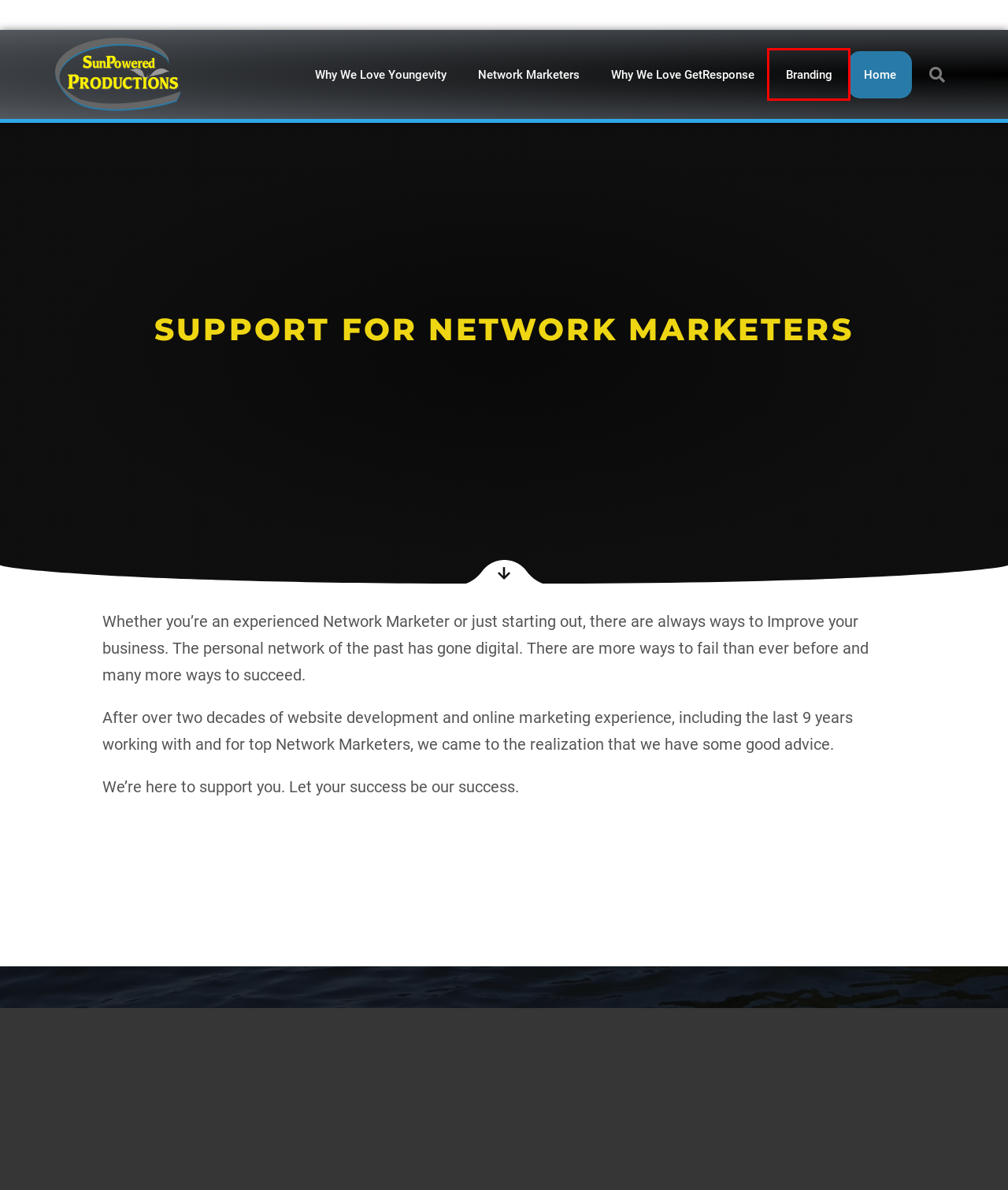You are given a screenshot of a webpage with a red bounding box around an element. Choose the most fitting webpage description for the page that appears after clicking the element within the red bounding box. Here are the candidates:
A. Why We Love GetResponse – Sun Powered Productions
B. Network Marketers – Sun Powered Productions
C. Branding – Sun Powered Productions
D. Sun Powered Productions
E. Why We Love Youngevity – Sun Powered Productions
F. Log In ‹ Sun Powered Productions — WordPress
G. Blog Tool, Publishing Platform, and CMS – WordPress.org English (UK)
H. Comments for Sun Powered Productions

C